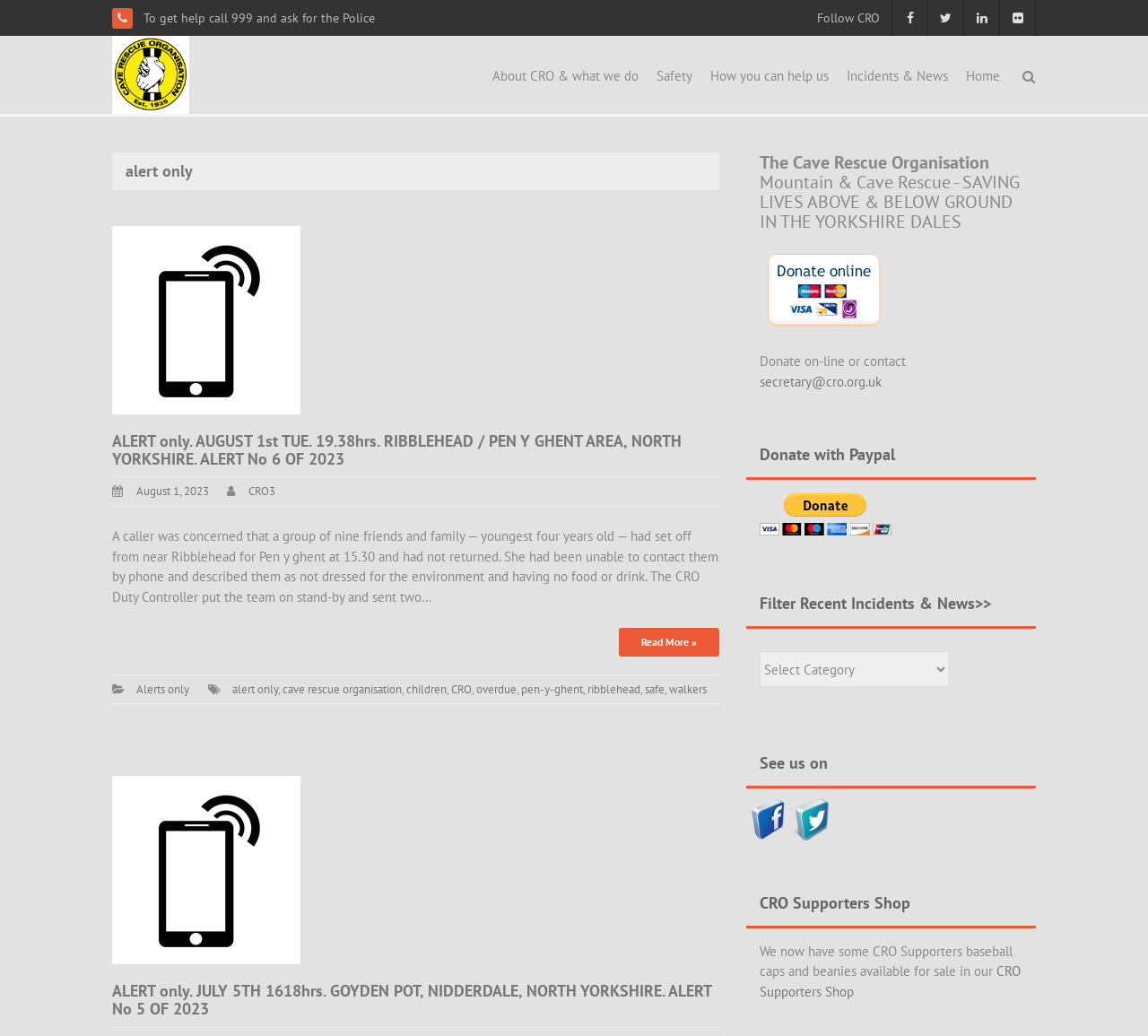What is the location of the recent incident? Look at the image and give a one-word or short phrase answer.

Ribblehead / Pen y ghent area, North Yorkshire